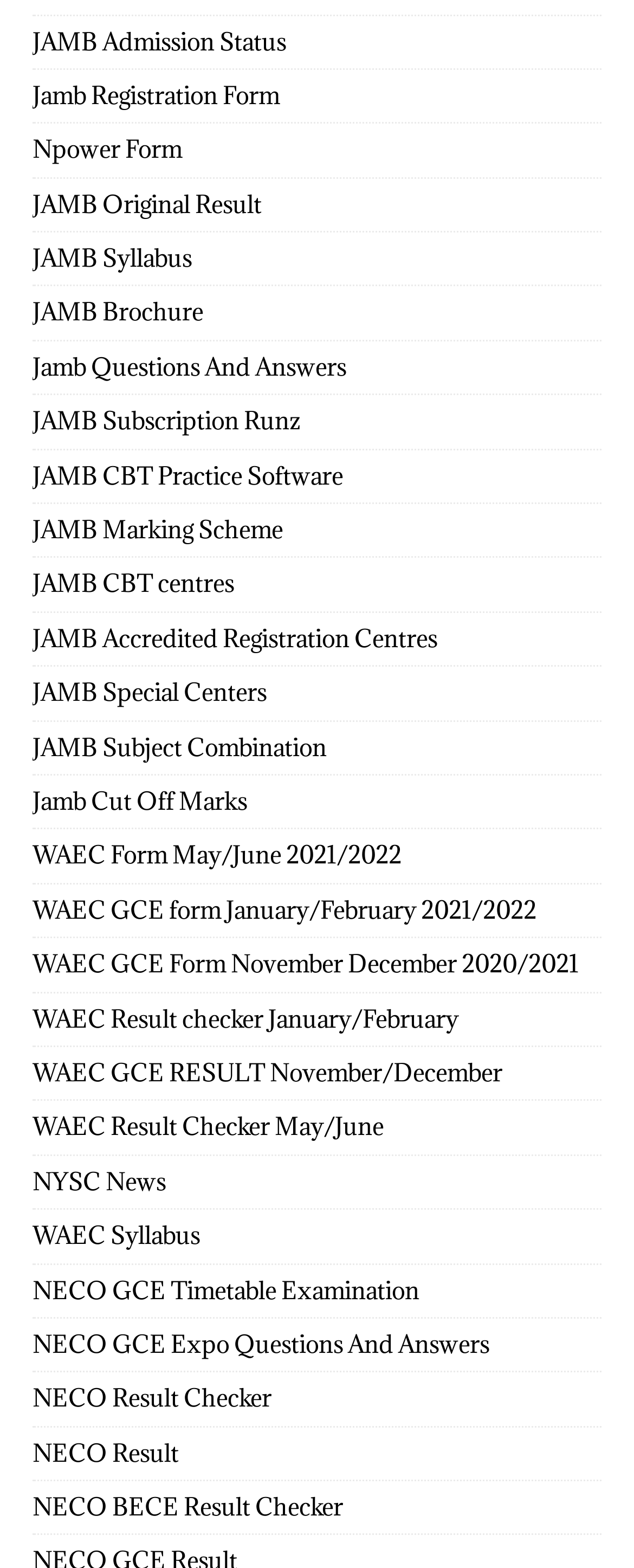Determine the bounding box coordinates for the HTML element mentioned in the following description: "NECO Result". The coordinates should be a list of four floats ranging from 0 to 1, represented as [left, top, right, bottom].

[0.051, 0.91, 0.949, 0.944]